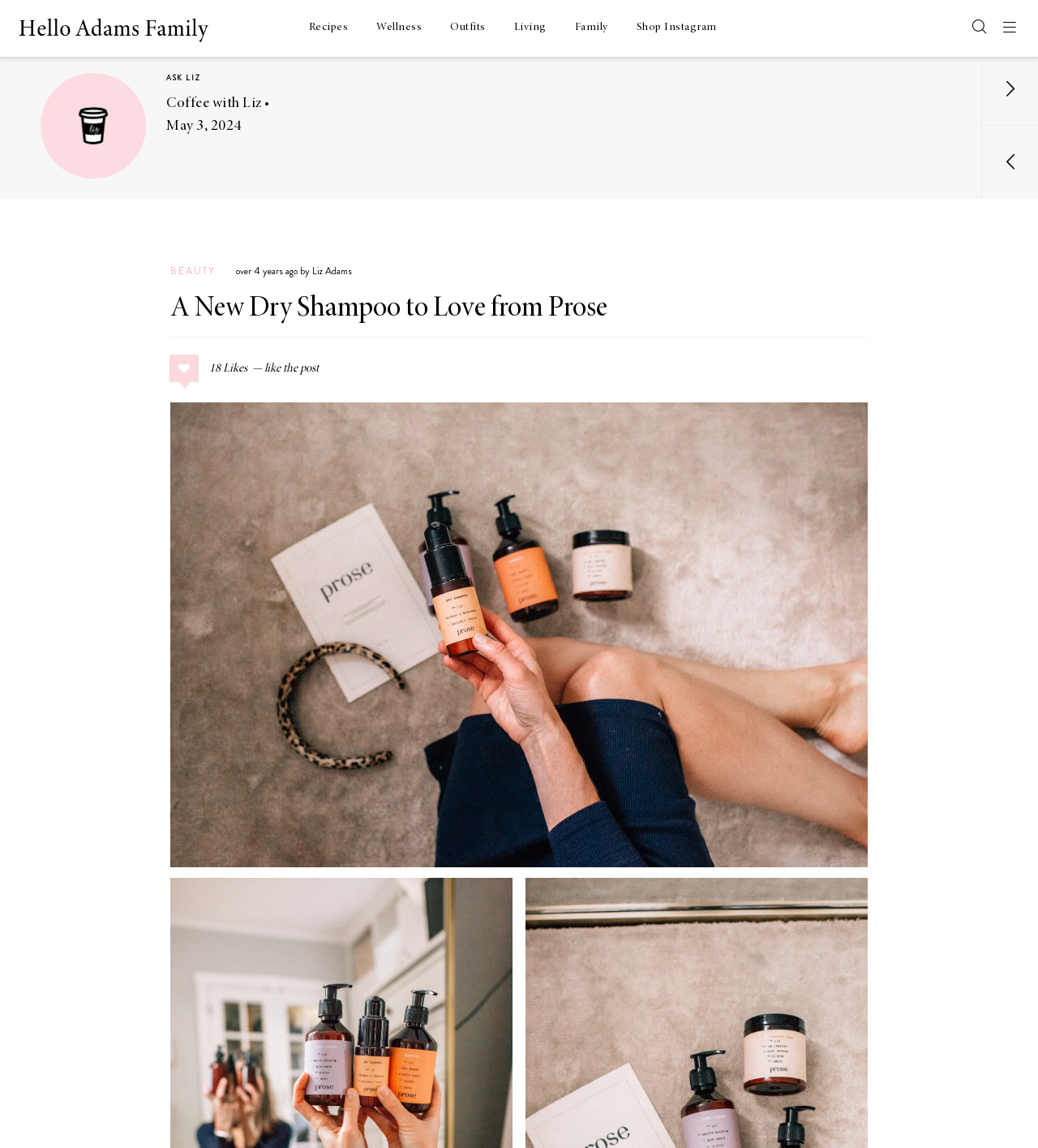Using the provided element description: "parent_node: ASK LIZ", identify the bounding box coordinates. The coordinates should be four floats between 0 and 1 in the order [left, top, right, bottom].

[0.039, 0.064, 0.141, 0.155]